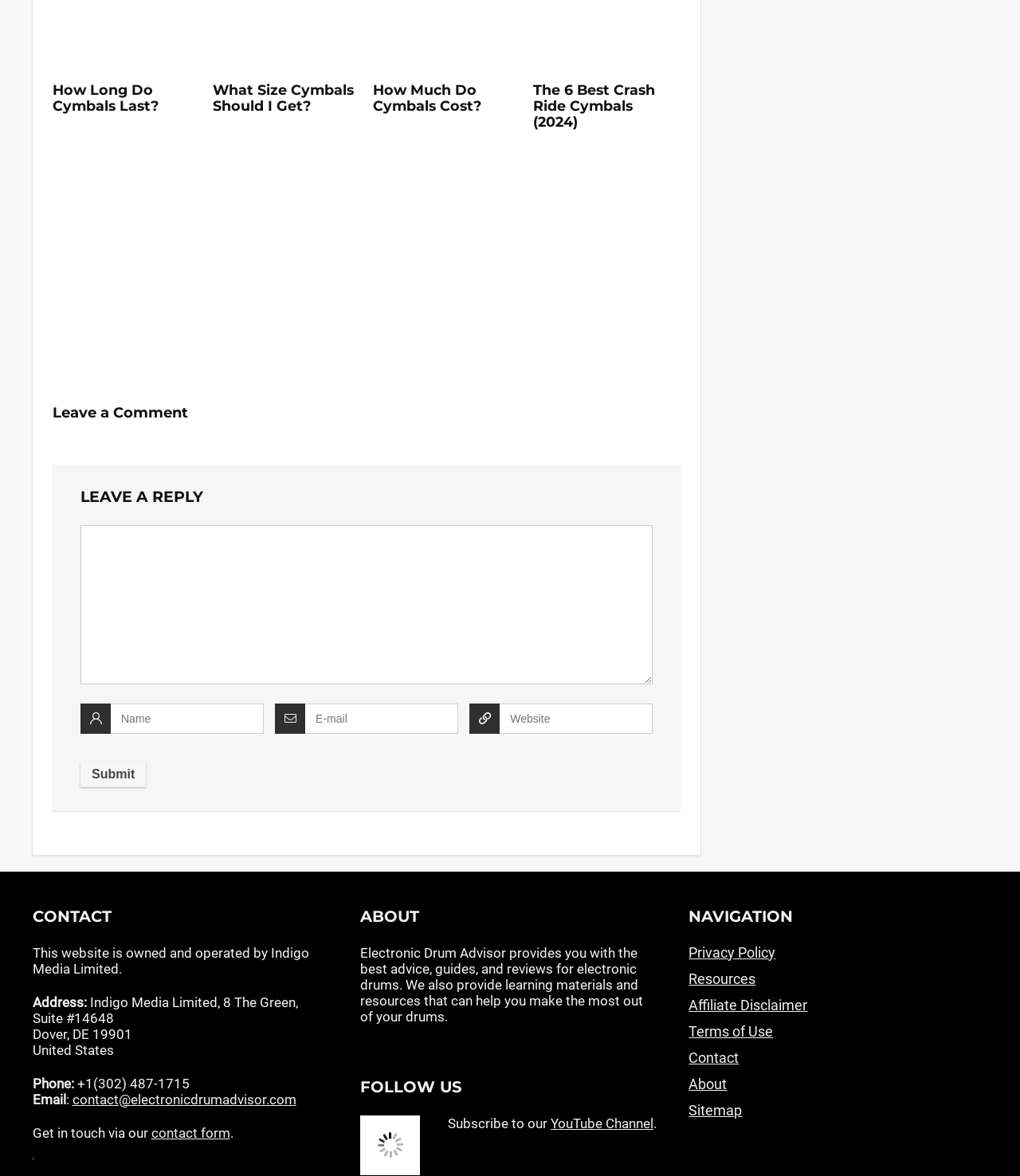What is the purpose of the 'LEAVE A REPLY' section?
Respond to the question with a well-detailed and thorough answer.

The 'LEAVE A REPLY' section is intended for users to leave a comment, as indicated by the presence of a textbox labeled 'comment' and a 'Submit' button.